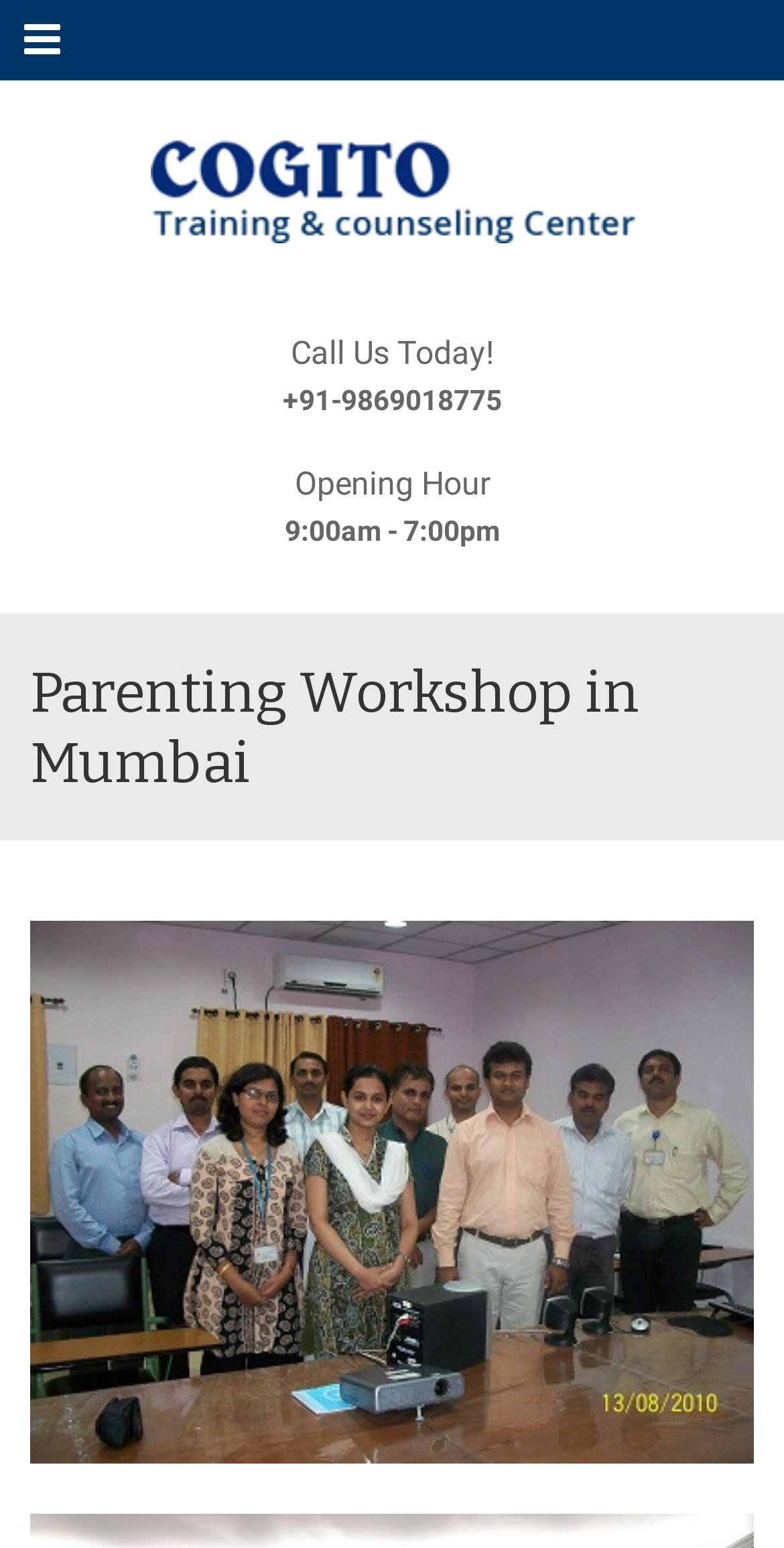Please specify the bounding box coordinates in the format (top-left x, top-left y, bottom-right x, bottom-right y), with all values as floating point numbers between 0 and 1. Identify the bounding box of the UI element described by: aria-label="Advertisement" name="aswift_7" title="Advertisement"

None